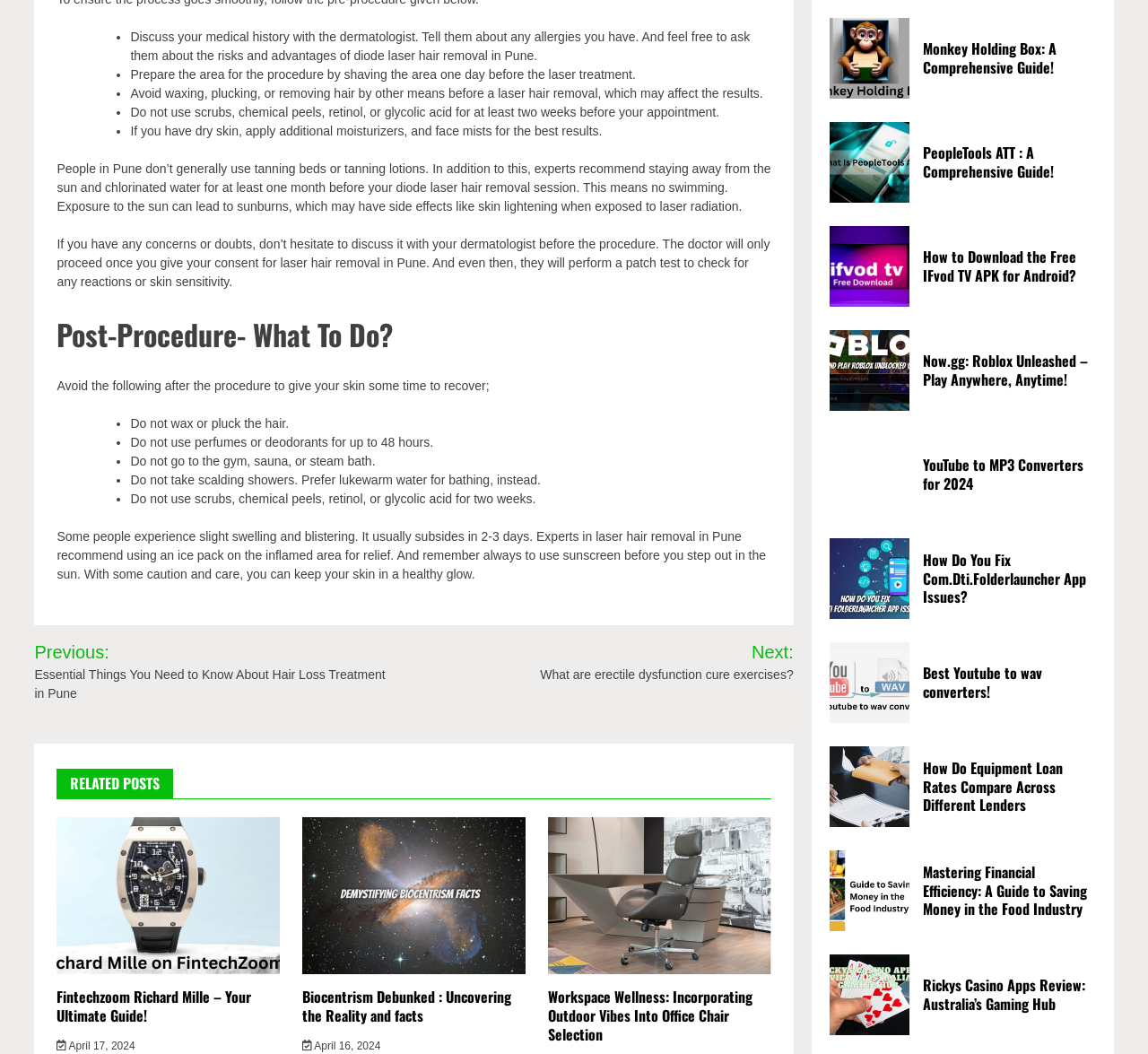Find the bounding box coordinates for the area that should be clicked to accomplish the instruction: "Click on 'Previous: Essential Things You Need to Know About Hair Loss Treatment in Pune'".

[0.03, 0.606, 0.345, 0.667]